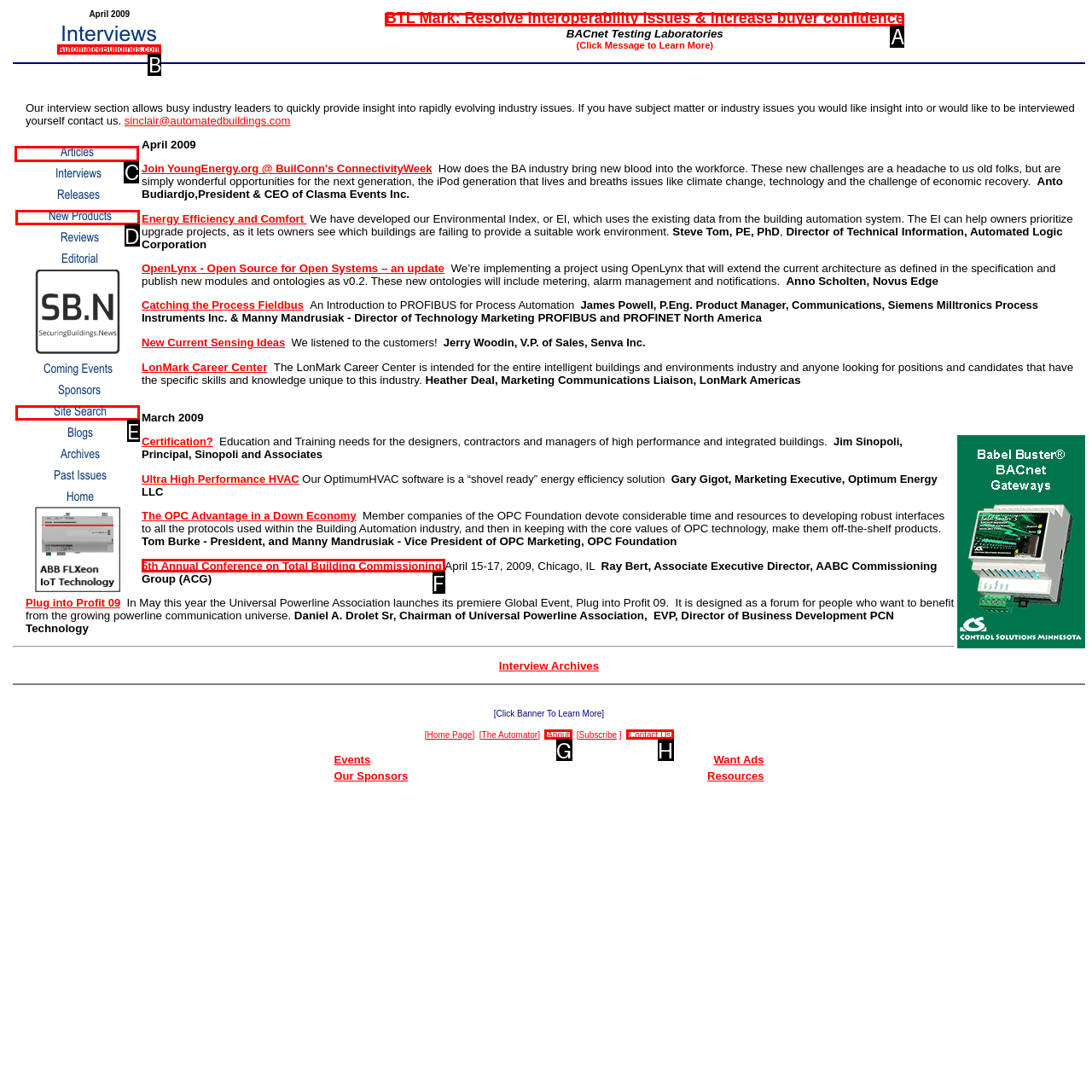Point out the HTML element I should click to achieve the following: Click on the 'Articles' link Reply with the letter of the selected element.

C